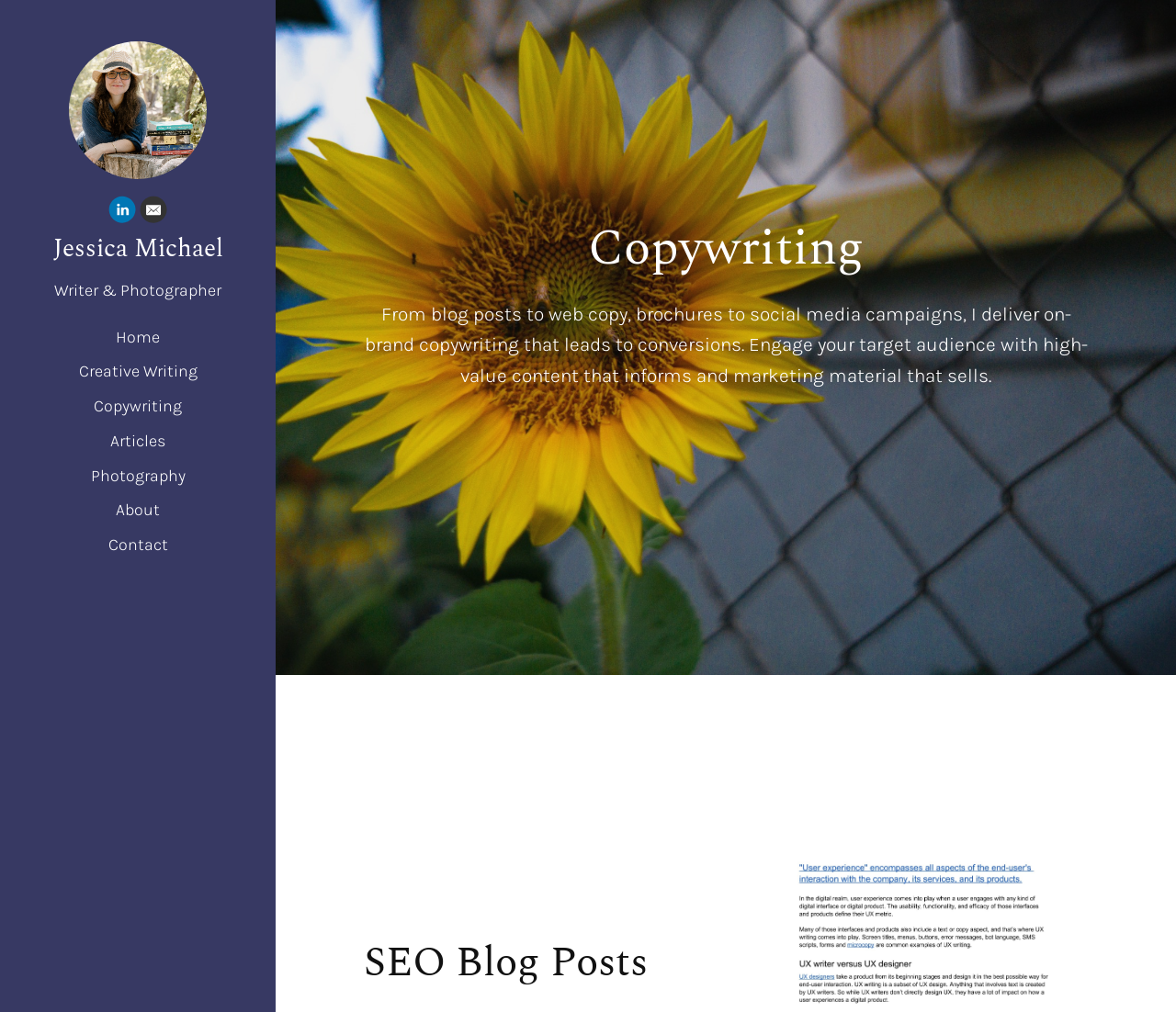How can you contact Jessica Michael?
From the image, respond with a single word or phrase.

Email